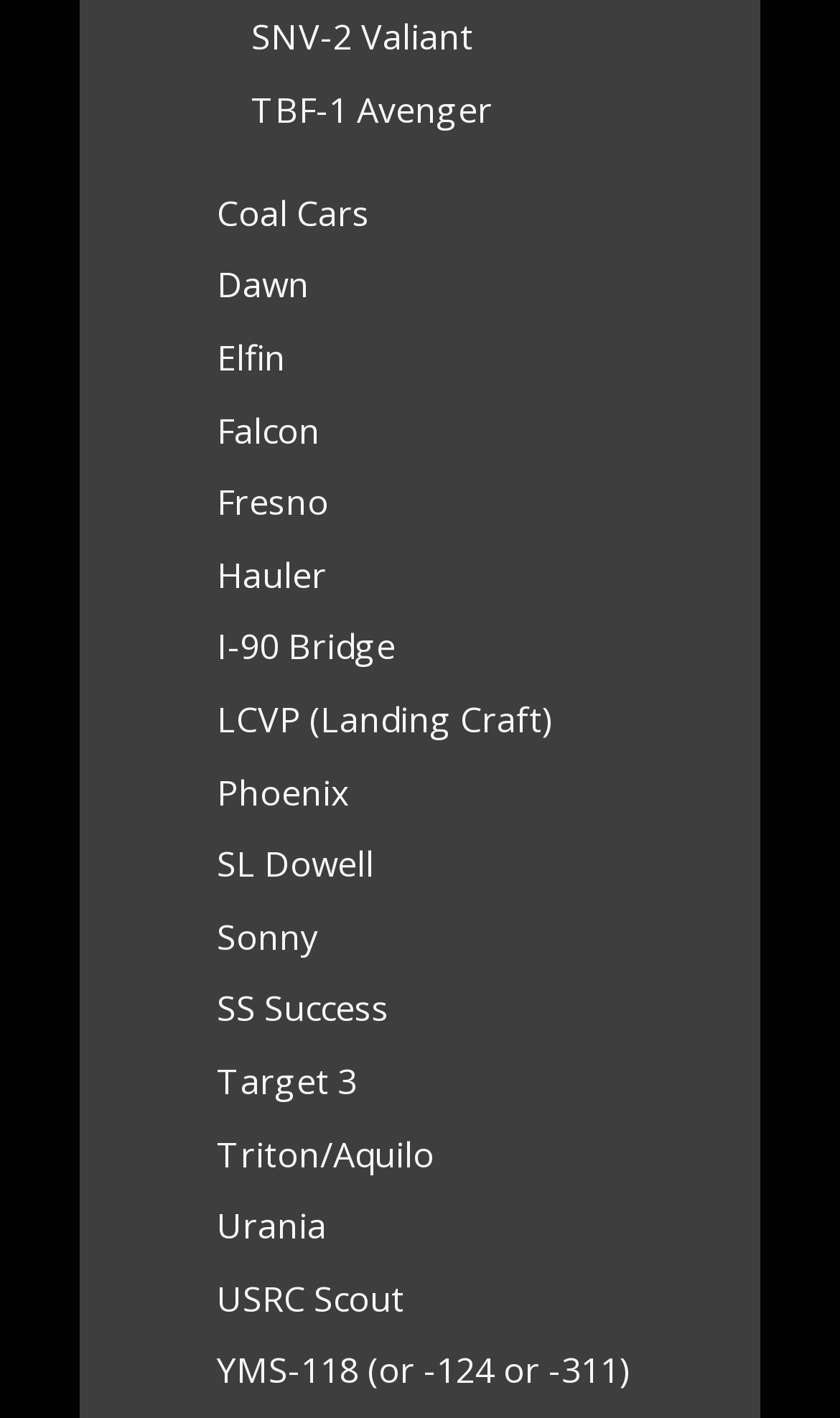What is the name of the first aircraft listed?
Using the image, give a concise answer in the form of a single word or short phrase.

SNV-2 Valiant